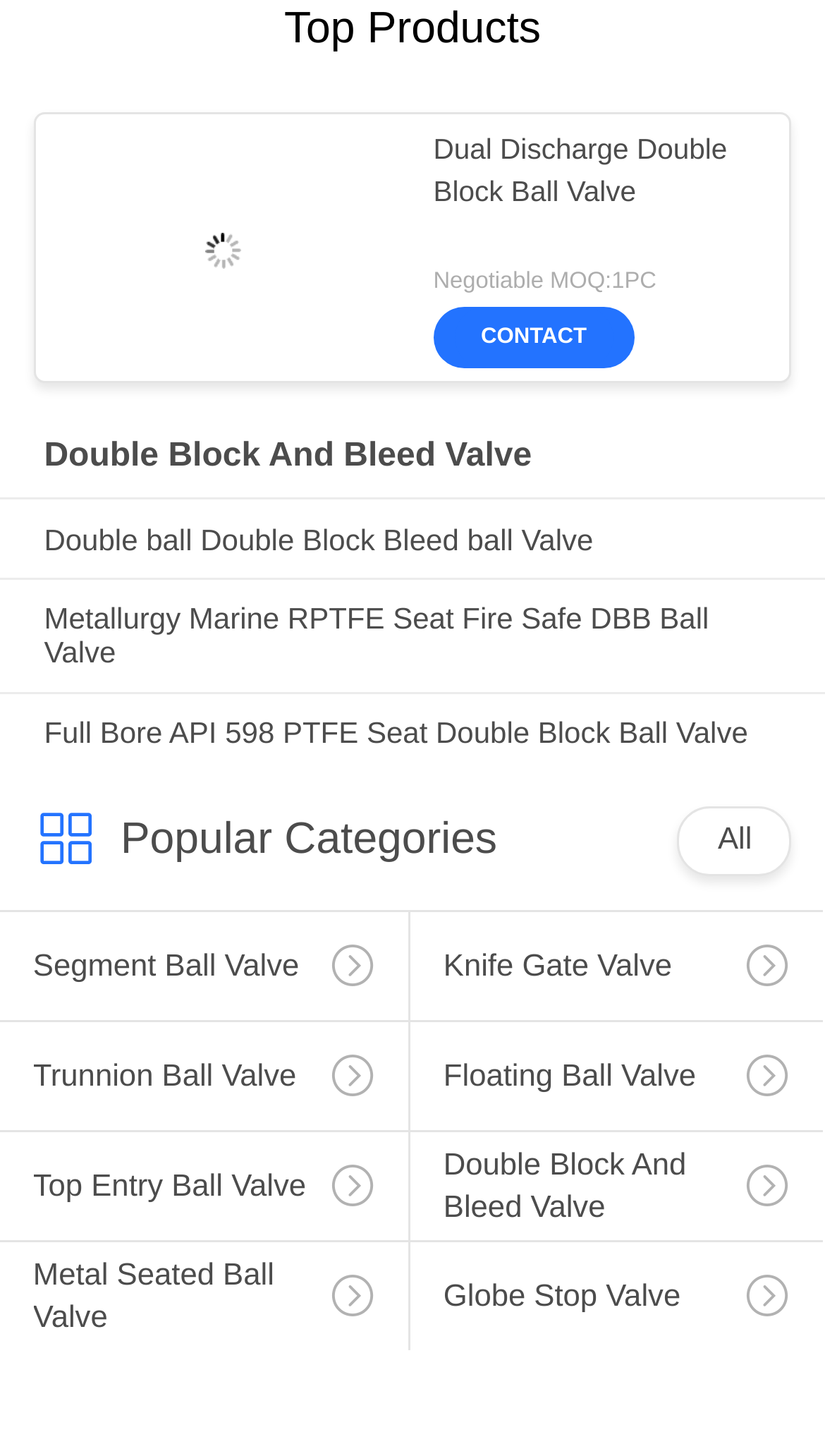Give a short answer using one word or phrase for the question:
What is the MOQ for the first product?

1PC